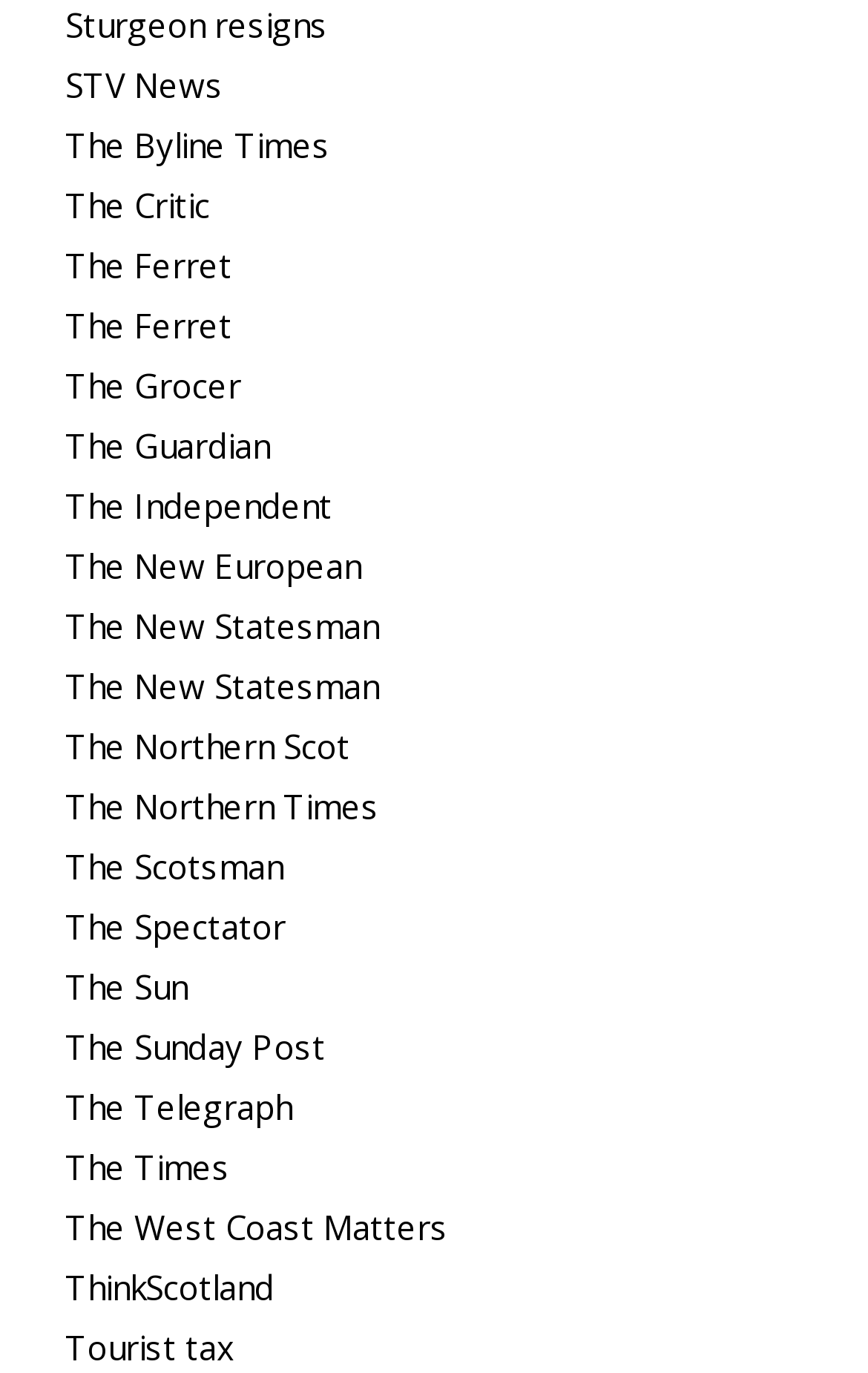Are there any duplicate news sources?
Look at the image and respond to the question as thoroughly as possible.

I noticed that there are two link elements with the OCR text 'The Ferret' and two link elements with the OCR text 'The New Statesman', which means that there are duplicate news sources listed.